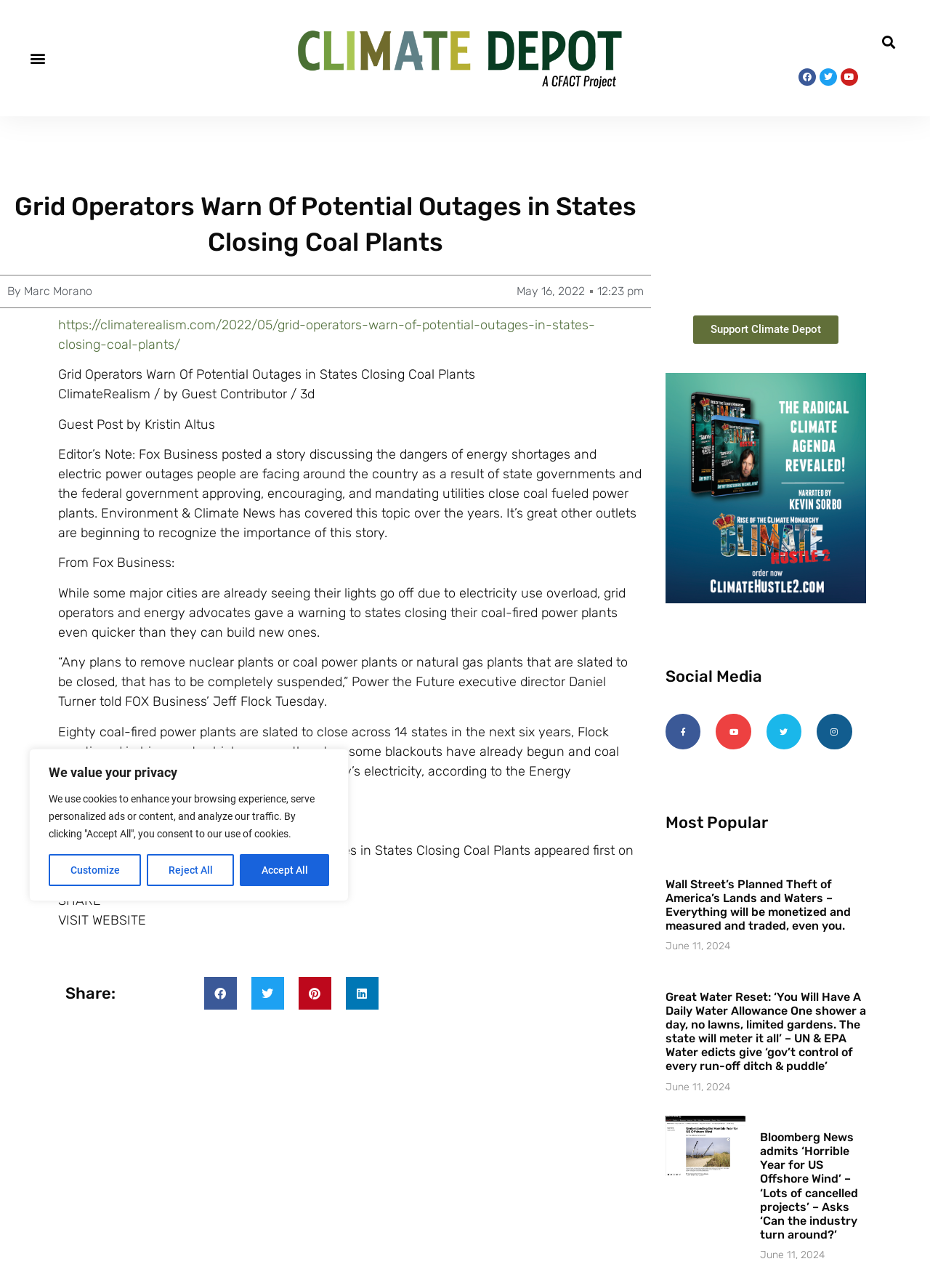Given the element description "May 16, 2022", identify the bounding box of the corresponding UI element.

[0.555, 0.219, 0.629, 0.233]